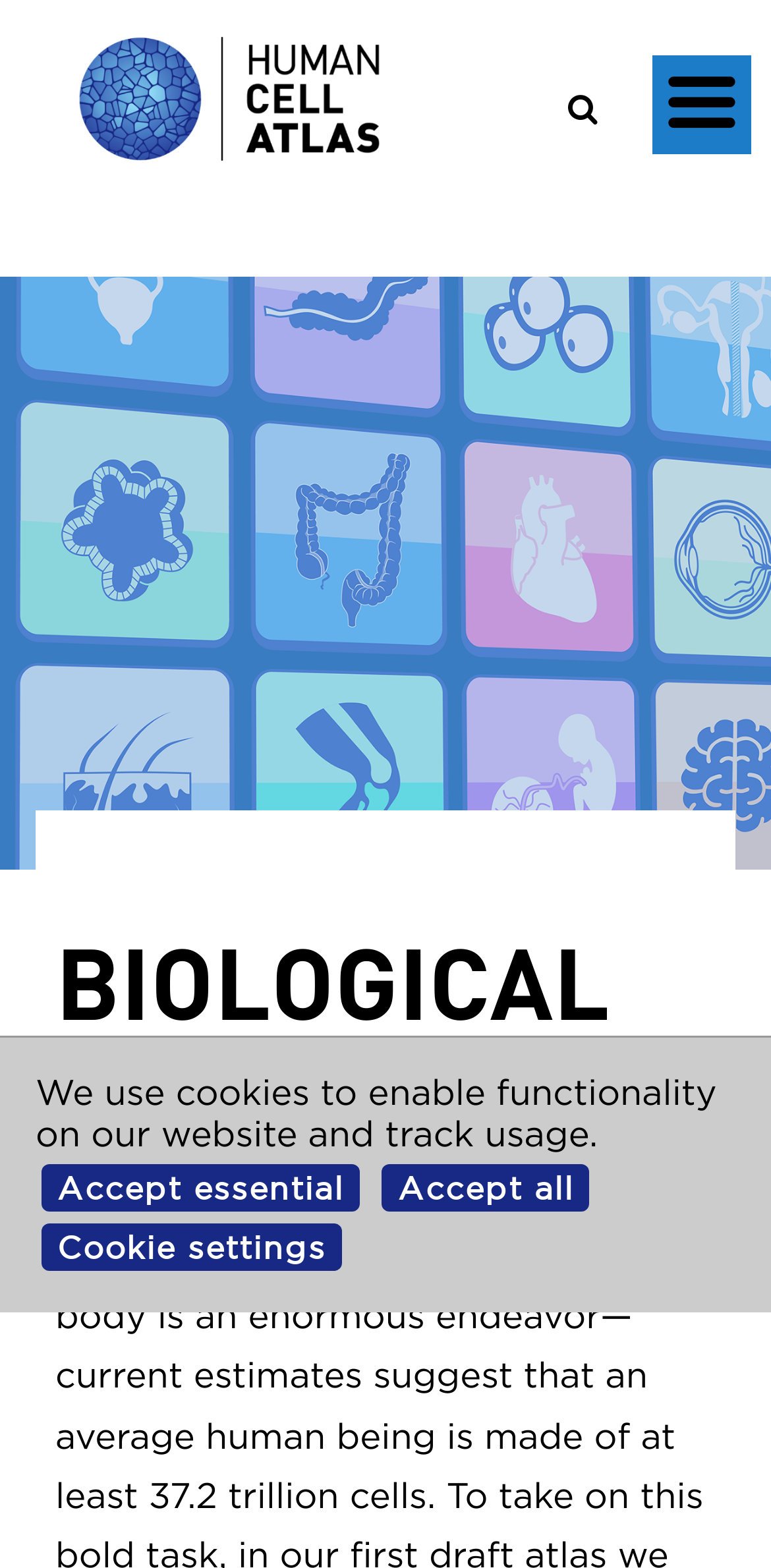Using a single word or phrase, answer the following question: 
What is the function of the 'Open search box' button?

Open search